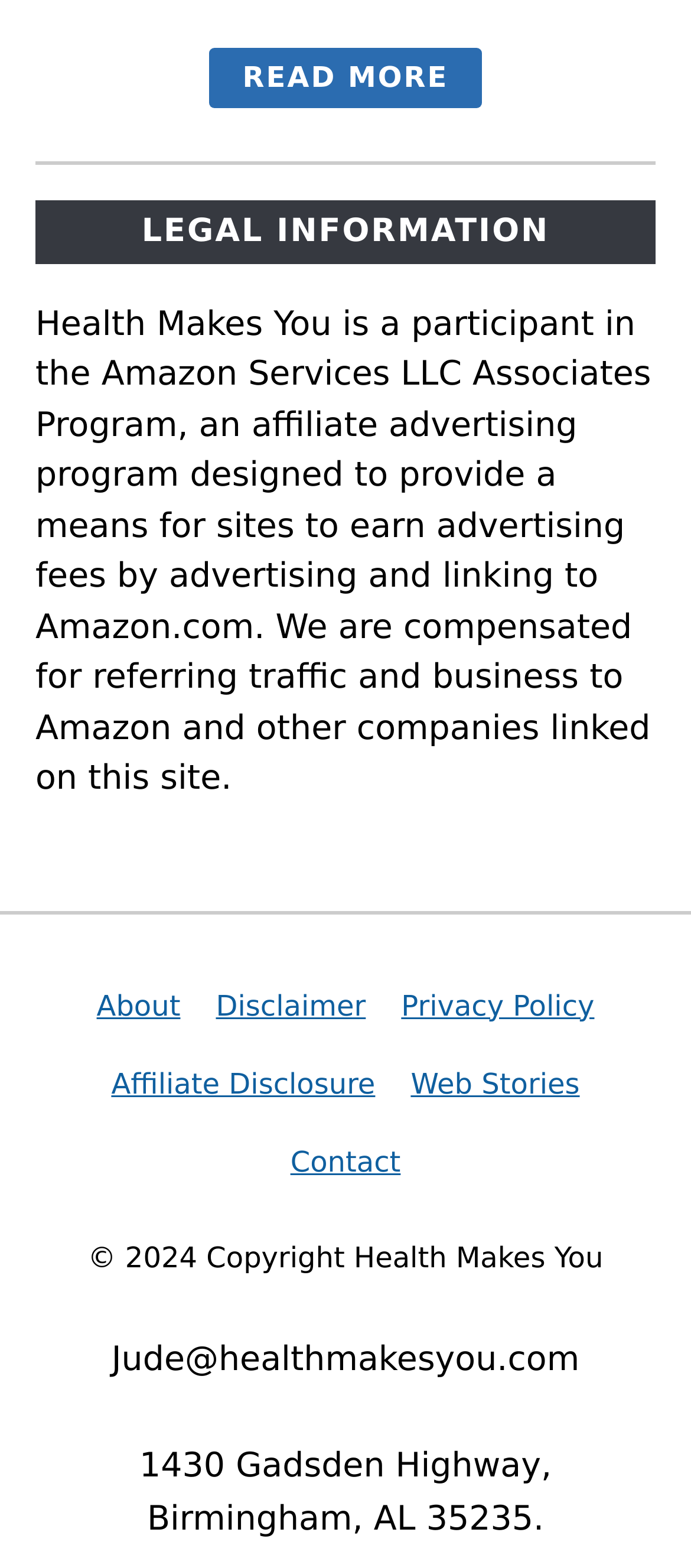Based on the element description Affiliate Disclosure, identify the bounding box coordinates for the UI element. The coordinates should be in the format (top-left x, top-left y, bottom-right x, bottom-right y) and within the 0 to 1 range.

[0.161, 0.68, 0.543, 0.701]